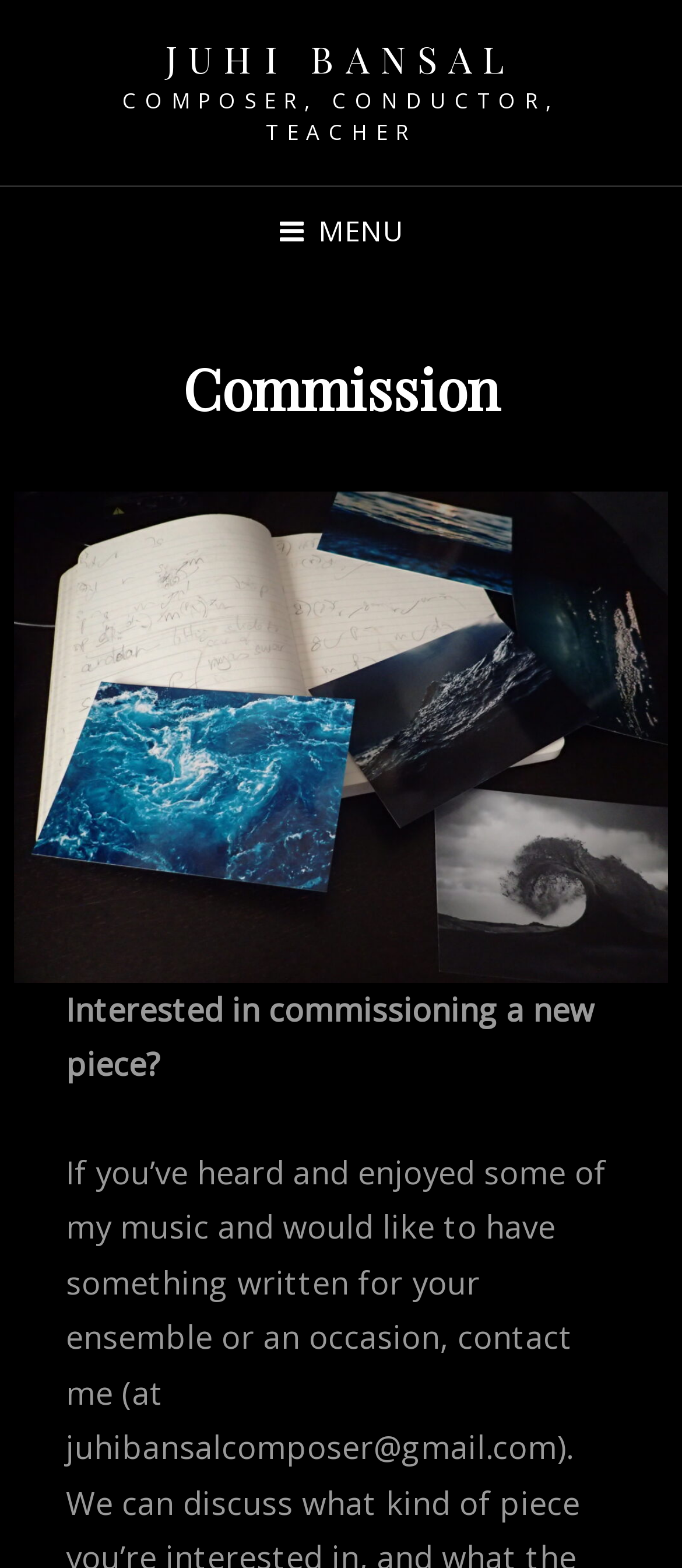Using the information in the image, give a detailed answer to the following question: What is the purpose of the button with a menu icon?

The button with a menu icon is labeled ' MENU' and has an 'expanded' property set to False, suggesting that it can be clicked to expand or collapse the menu.